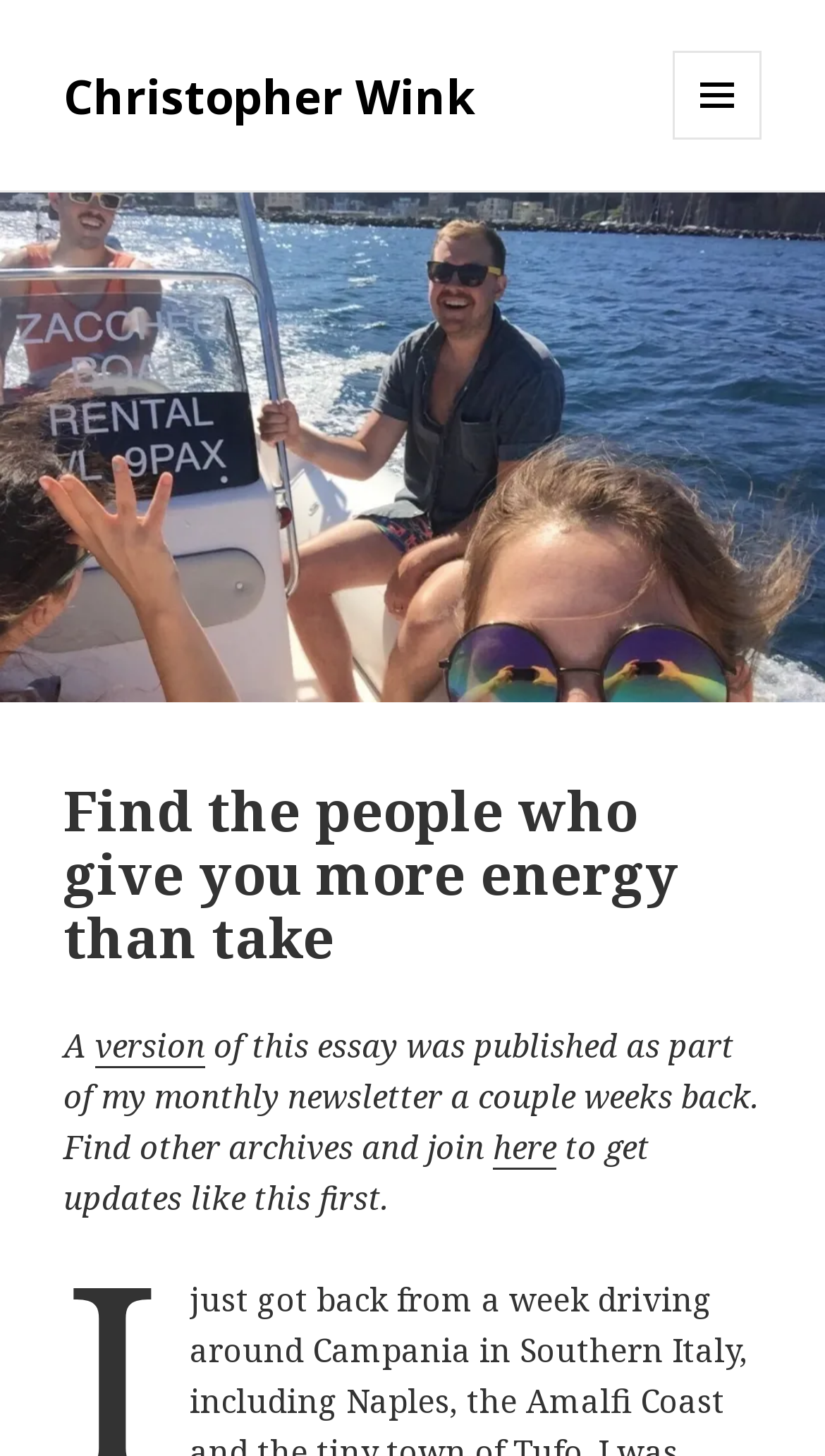Answer briefly with one word or phrase:
What is the author's name?

Christopher Wink